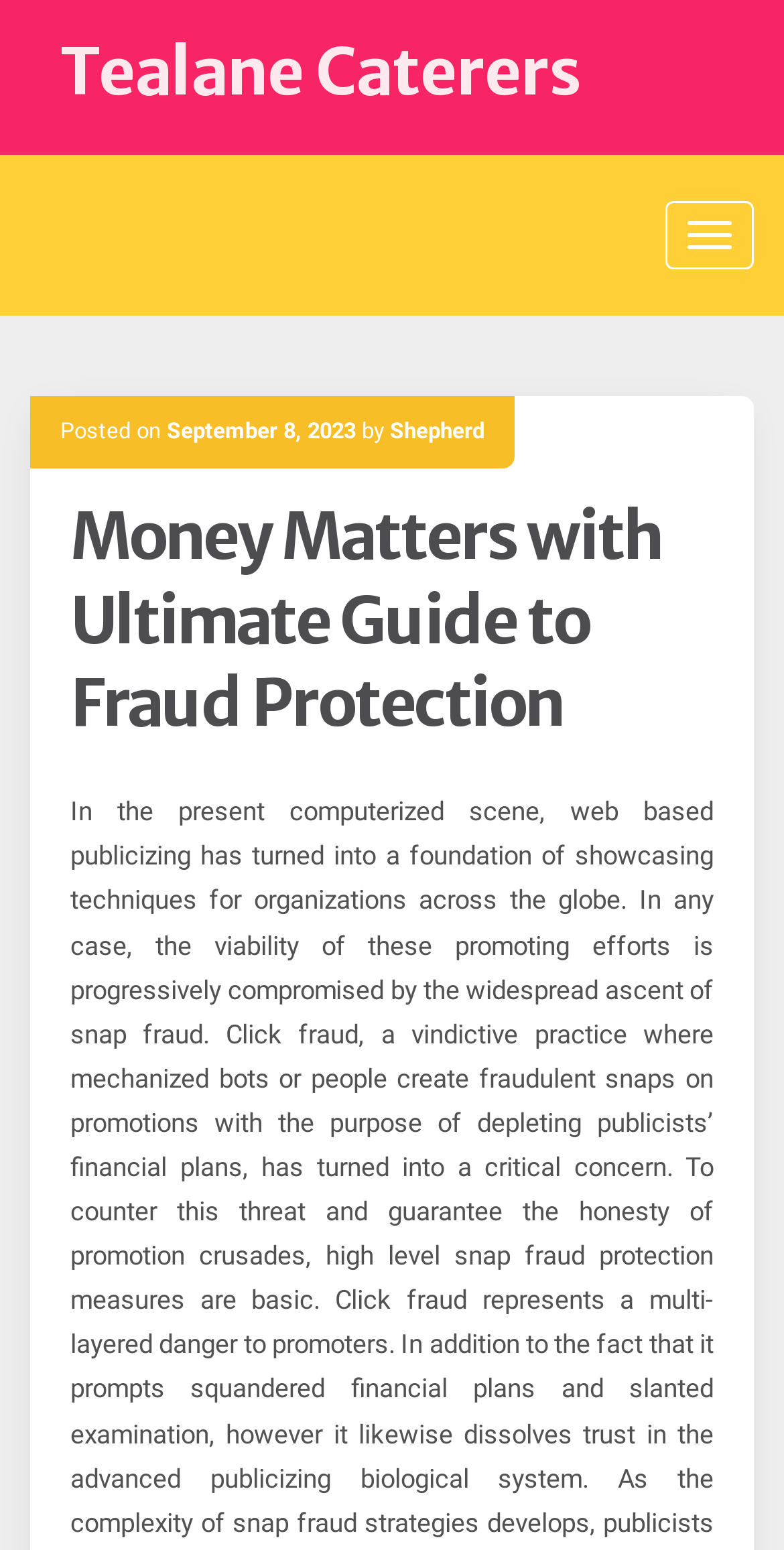Determine the bounding box of the UI element mentioned here: "Tealane Caterers". The coordinates must be in the format [left, top, right, bottom] with values ranging from 0 to 1.

[0.077, 0.021, 0.741, 0.073]